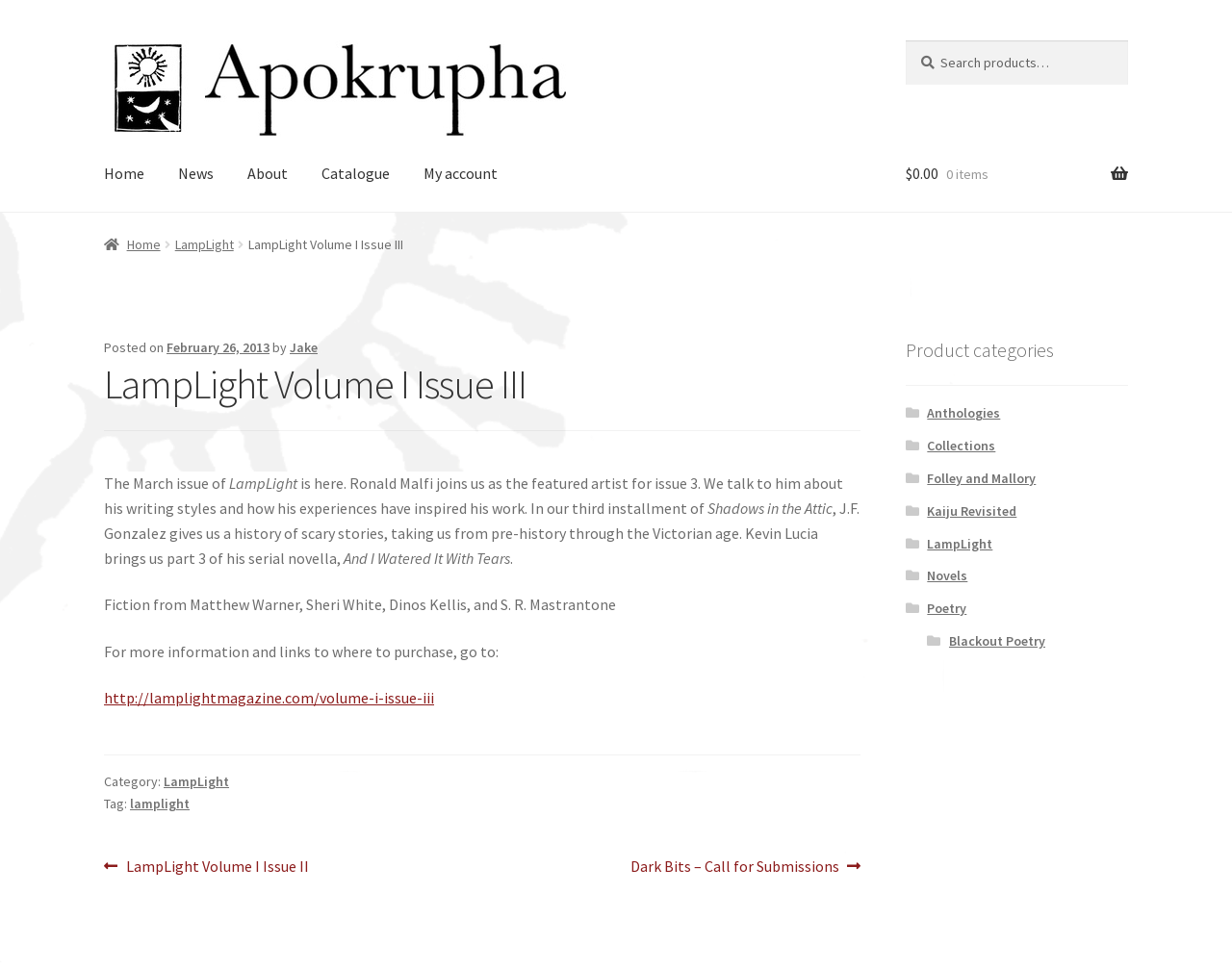What is the featured artist in this issue?
Please look at the screenshot and answer using one word or phrase.

Ronald Malfi